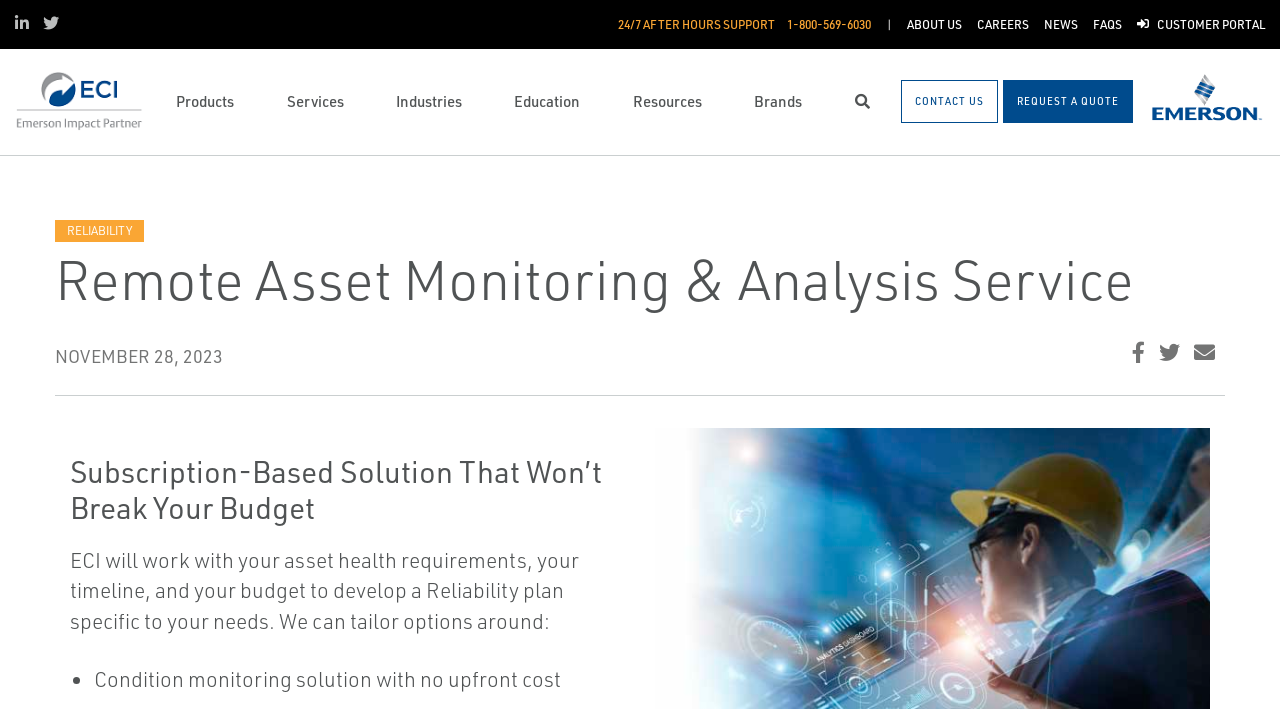Determine the bounding box coordinates of the clickable area required to perform the following instruction: "Read about the Remote Asset Monitoring & Analysis Service". The coordinates should be represented as four float numbers between 0 and 1: [left, top, right, bottom].

[0.043, 0.355, 0.957, 0.429]